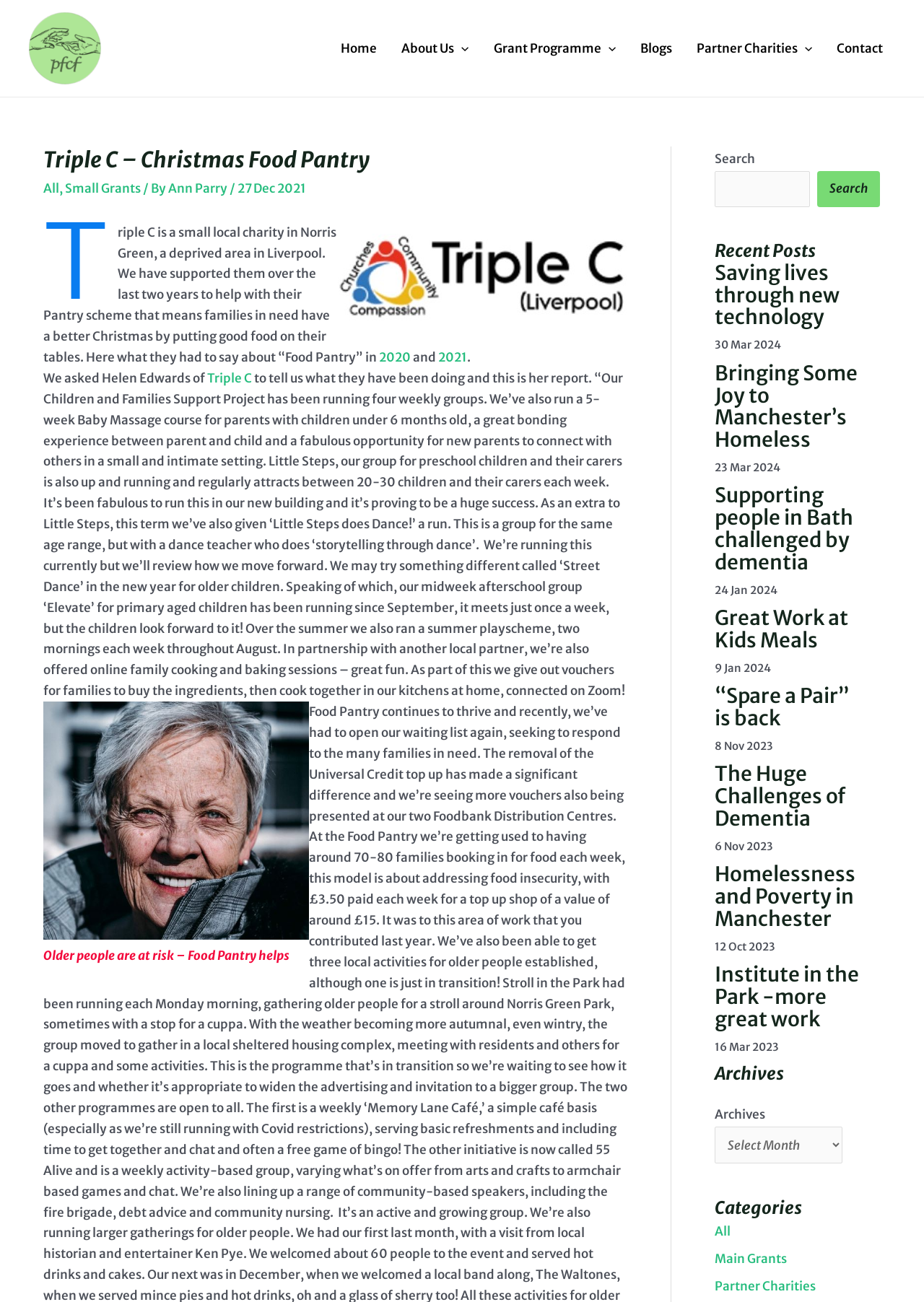Please identify the bounding box coordinates of the clickable area that will fulfill the following instruction: "Click on the 'View Results' link". The coordinates should be in the format of four float numbers between 0 and 1, i.e., [left, top, right, bottom].

None